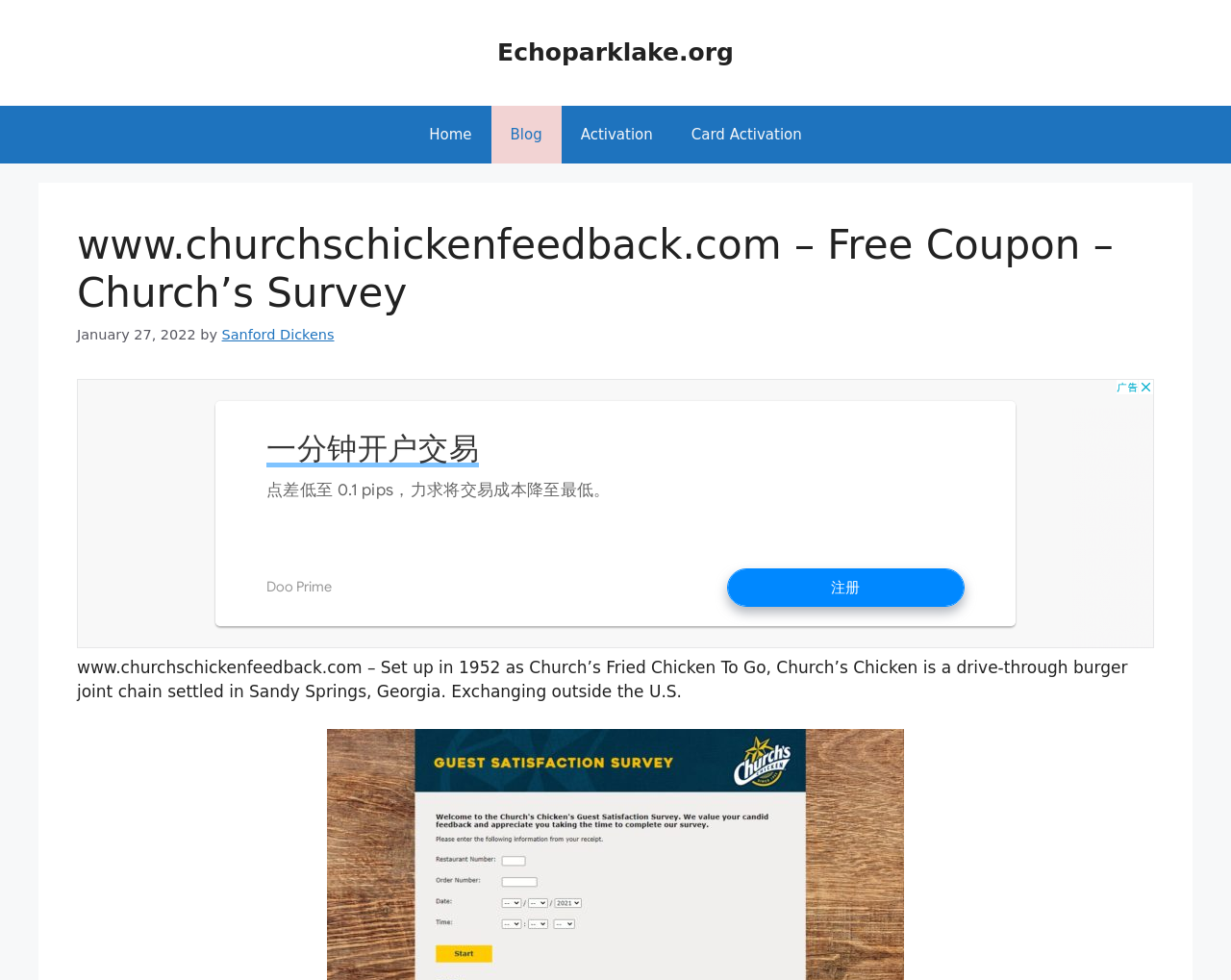Who is the author of the webpage content?
Answer briefly with a single word or phrase based on the image.

Sanford Dickens